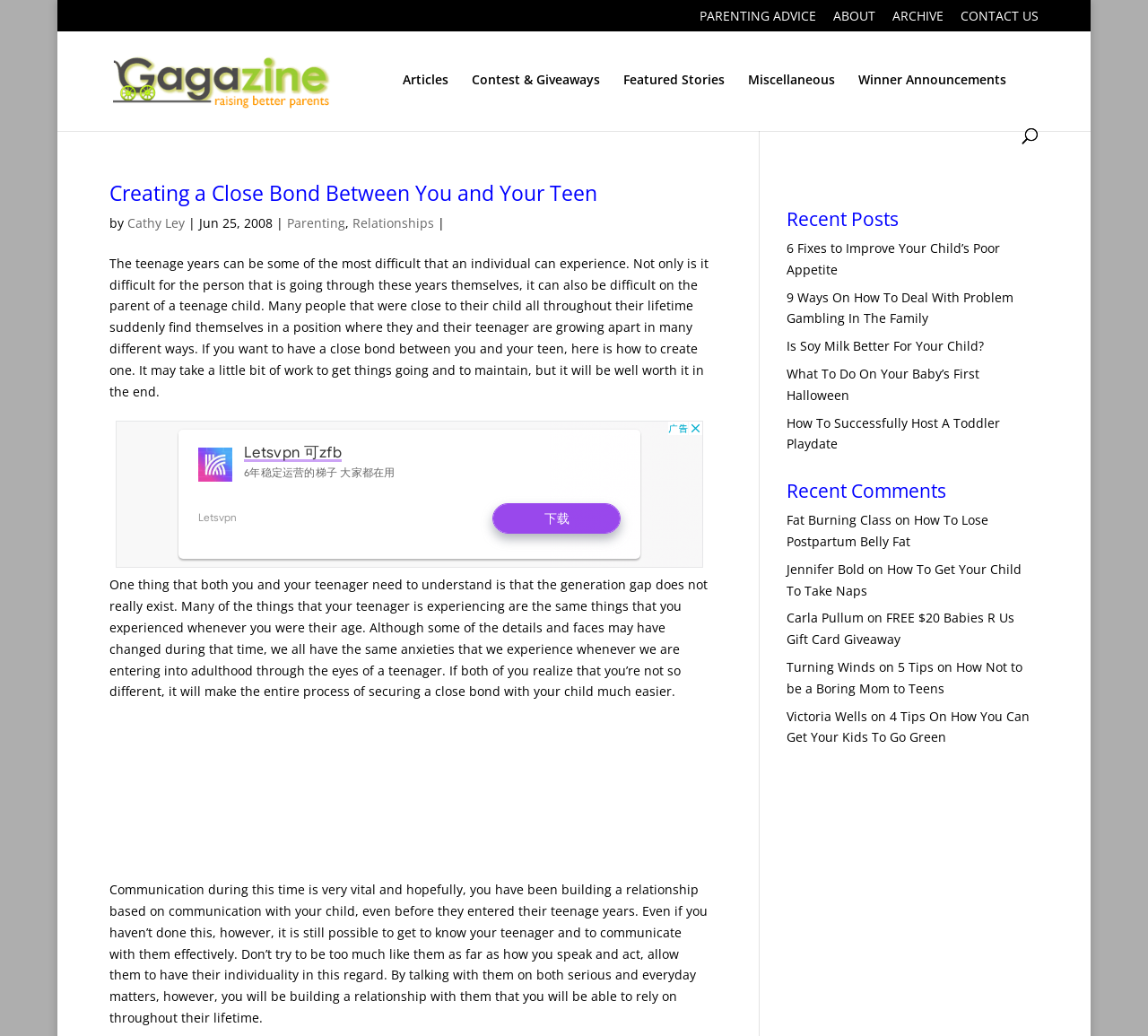Please respond to the question with a concise word or phrase:
How many comments are listed in the 'Recent Comments' section?

5